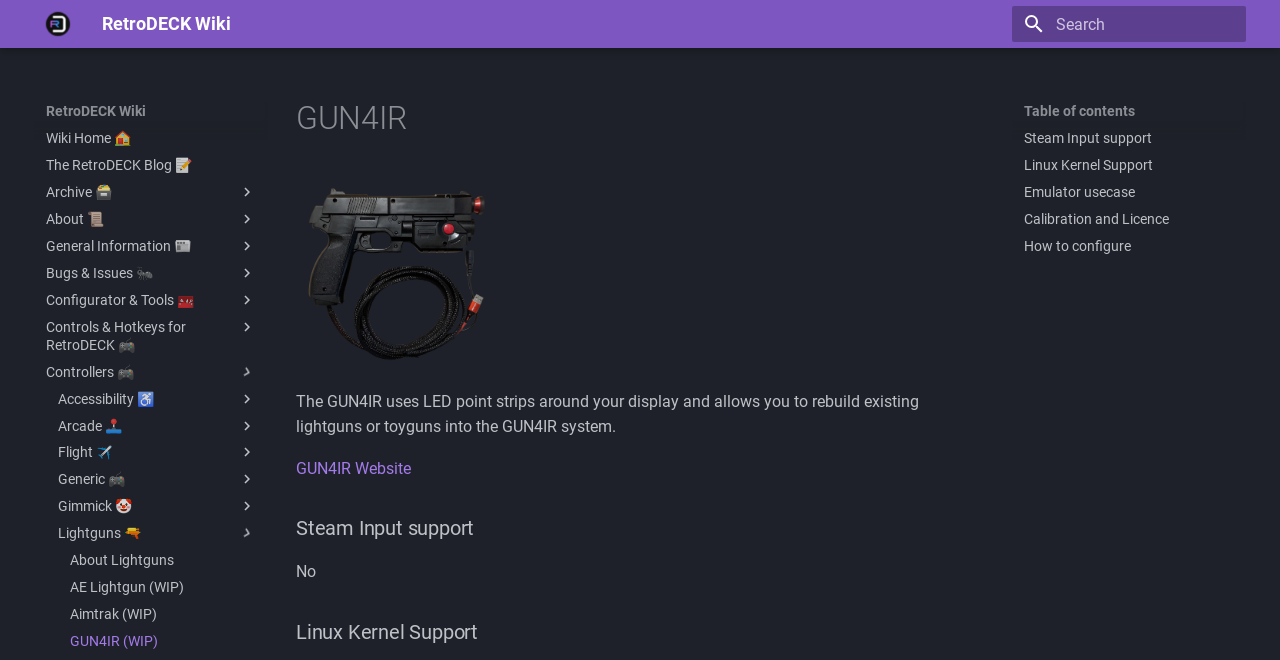Please give a one-word or short phrase response to the following question: 
How many links are there in the 'About' section?

5